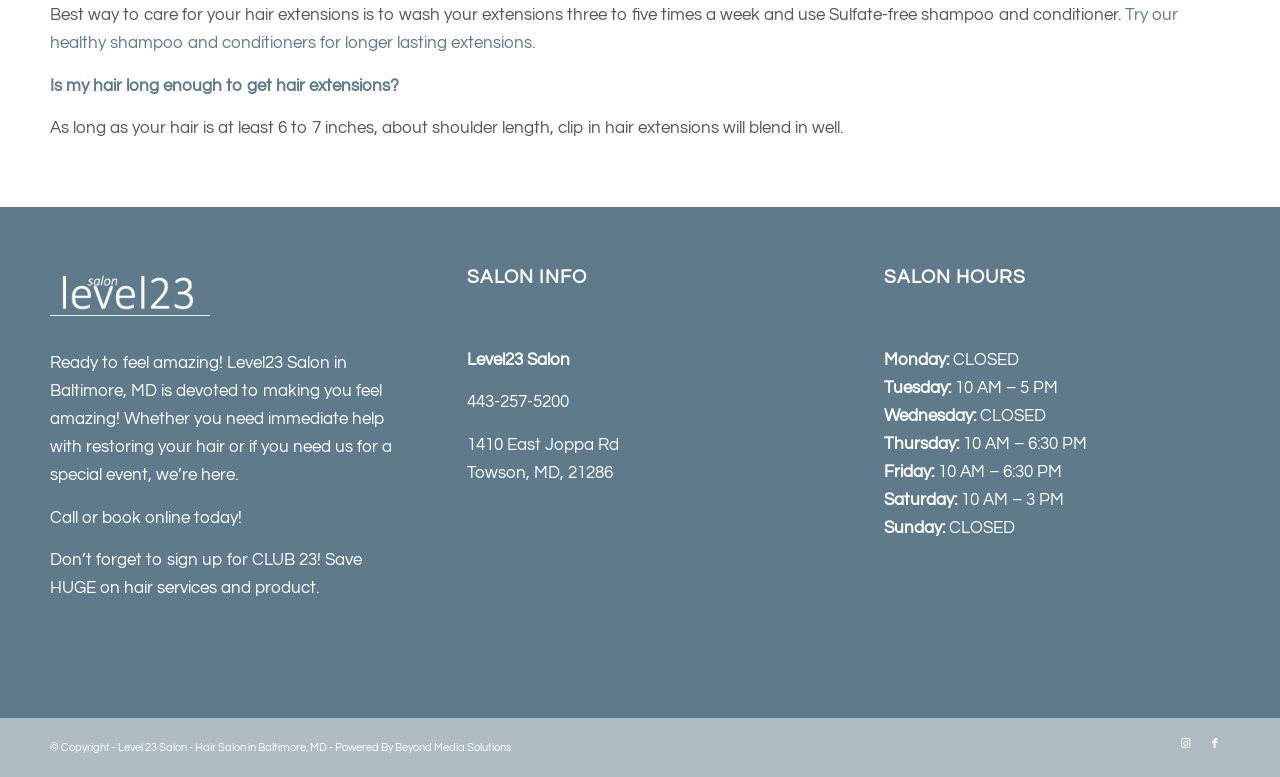Find and provide the bounding box coordinates for the UI element described with: "Beyond Media Solutions".

[0.309, 0.955, 0.399, 0.969]